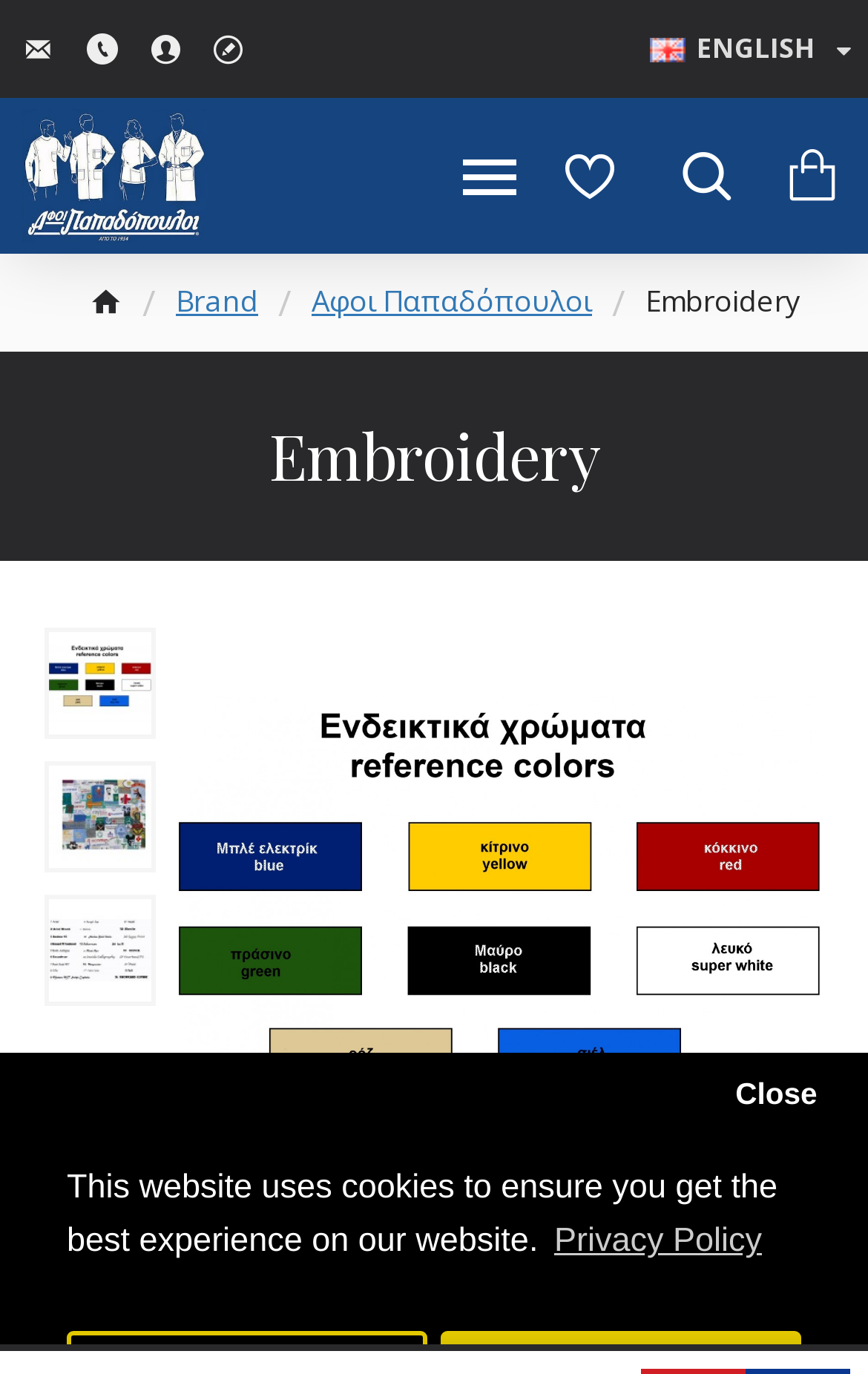Articulate a detailed summary of the webpage's content and design.

This webpage is about embroidery services for lab coats, scrubs, and workwear blouses. At the top left corner, there are four social media links represented by icons. Below these icons, there is a navigation menu with links to "Blouses", a mysterious icon, and another icon. 

On the top right corner, there is a language selection button labeled "English ENGLISH" with a small flag icon. Below this button, there is a horizontal menu with links to "Brand", "Αφοι Παπαδόπουλοι", "Embroidery", and an icon.

The main content of the webpage is headed by a large "Embroidery" title, which is accompanied by three smaller "Embroidery" images on the left side. The main image of "Embroidery" takes up most of the page's width. 

At the bottom of the page, there is a section with a heading that says "DESCRIPTION" in an icon form. This section is collapsed, and it can be expanded by clicking on it.

There is also a cookie notification message at the bottom of the page, which says "This website uses cookies to ensure you get the best experience on our website." This message has a "learn more about cookies" button and a "dismiss cookie message" button.